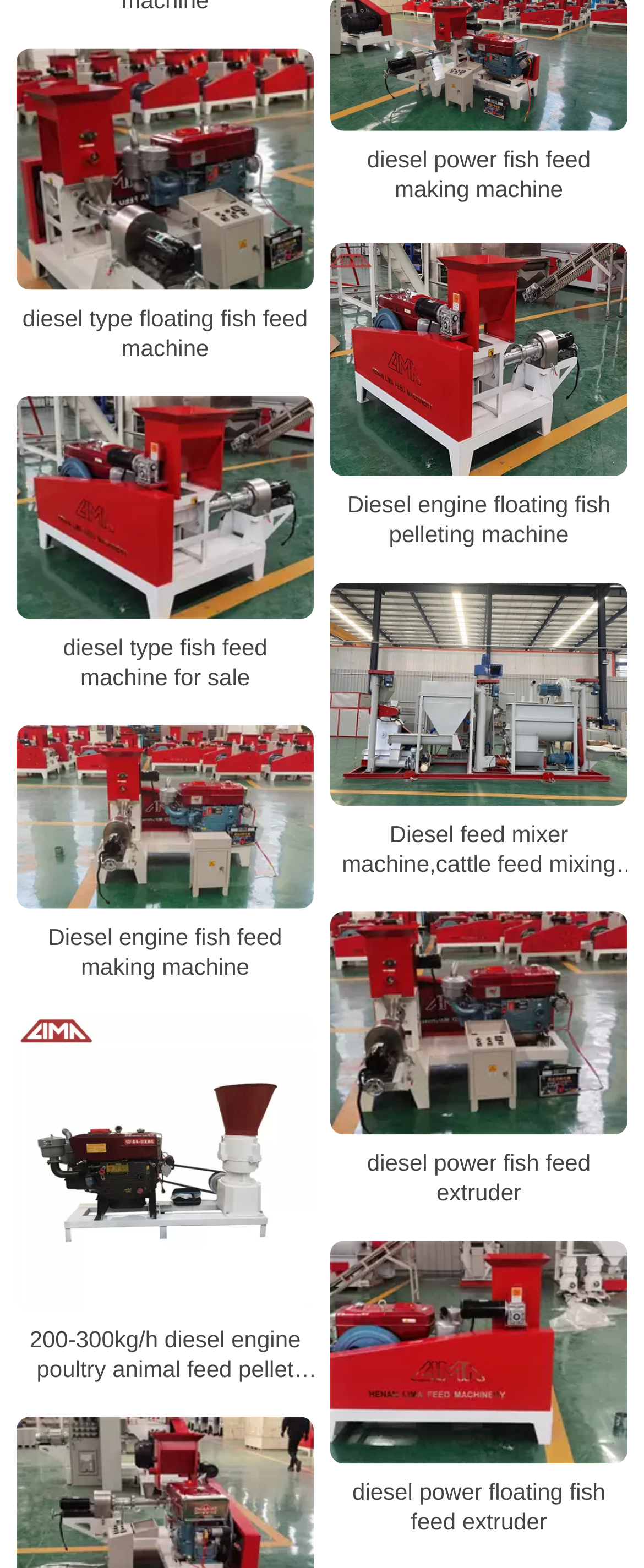What is the purpose of the diesel engine fish feed making machine?
Please look at the screenshot and answer in one word or a short phrase.

To make fish feed